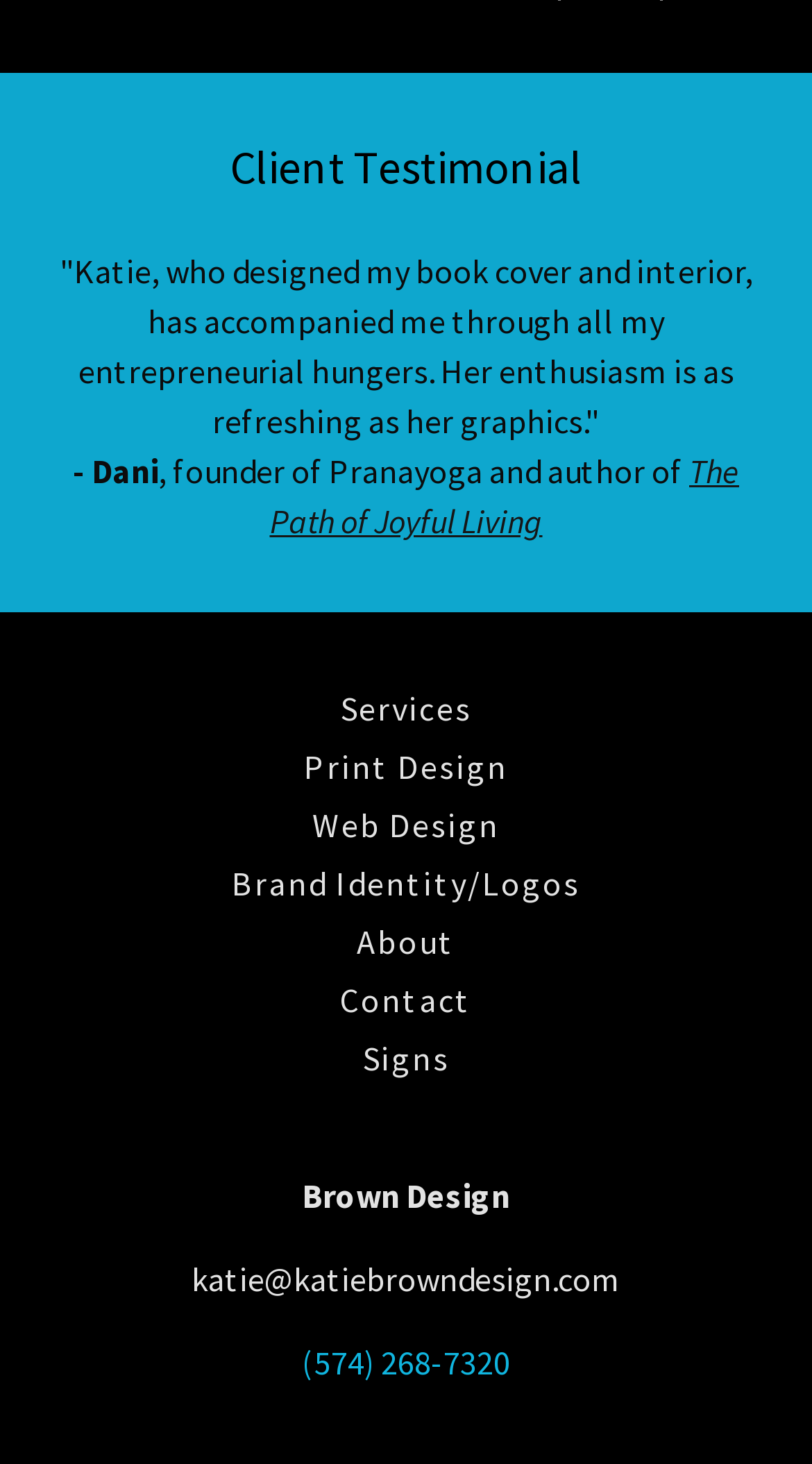Please analyze the image and provide a thorough answer to the question:
What is the phone number of Katie Brown Design?

The phone number can be found at the bottom of the webpage, where it says '(574) 268-7320'. This is the contact phone number for Katie Brown Design.